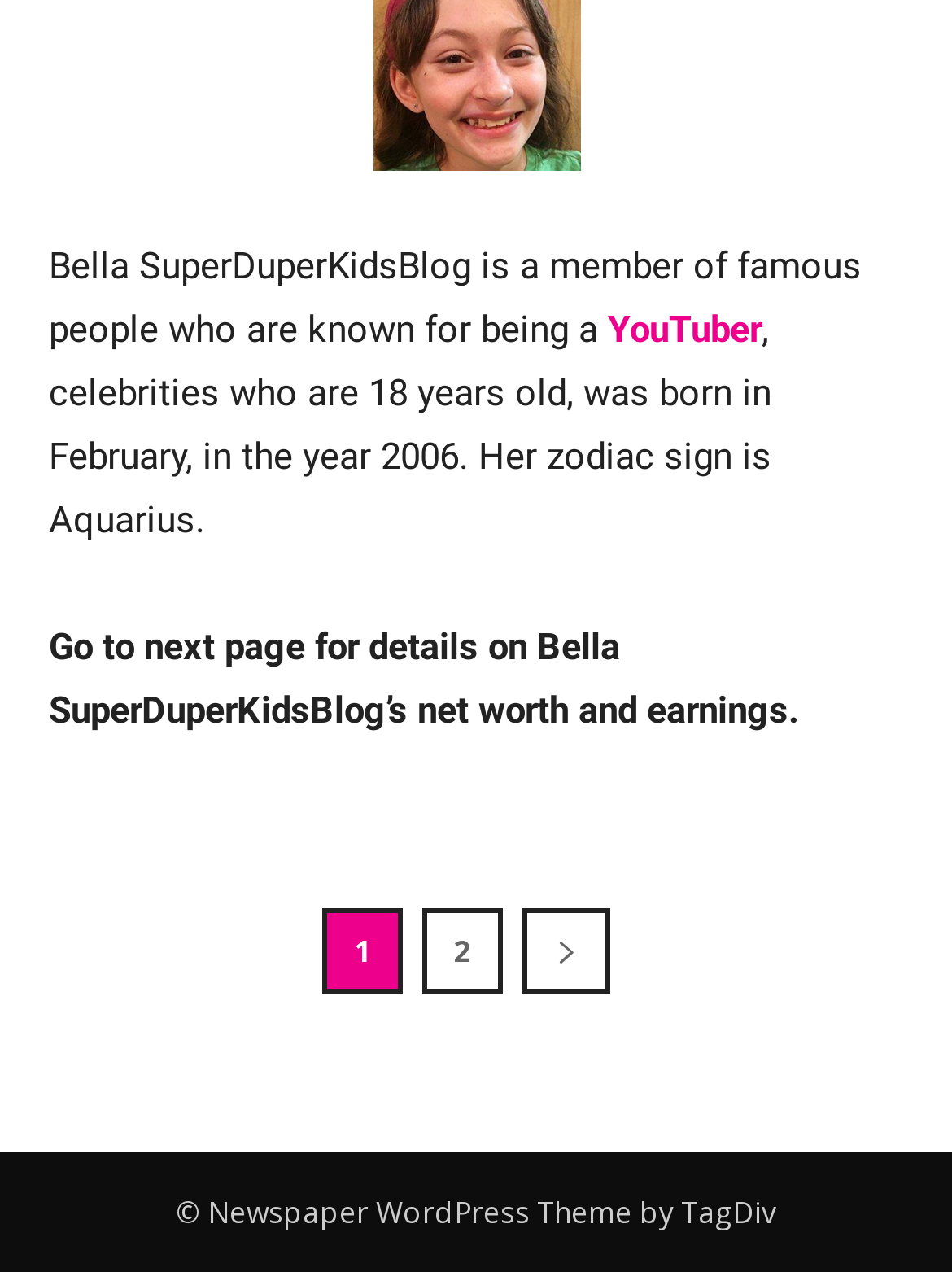What is the purpose of the link '2'?
Provide an in-depth and detailed explanation in response to the question.

The link '2' is located in the FooterAsNonLandmark element, which suggests that it is a pagination link. Therefore, the purpose of the link '2' is to go to the next page.